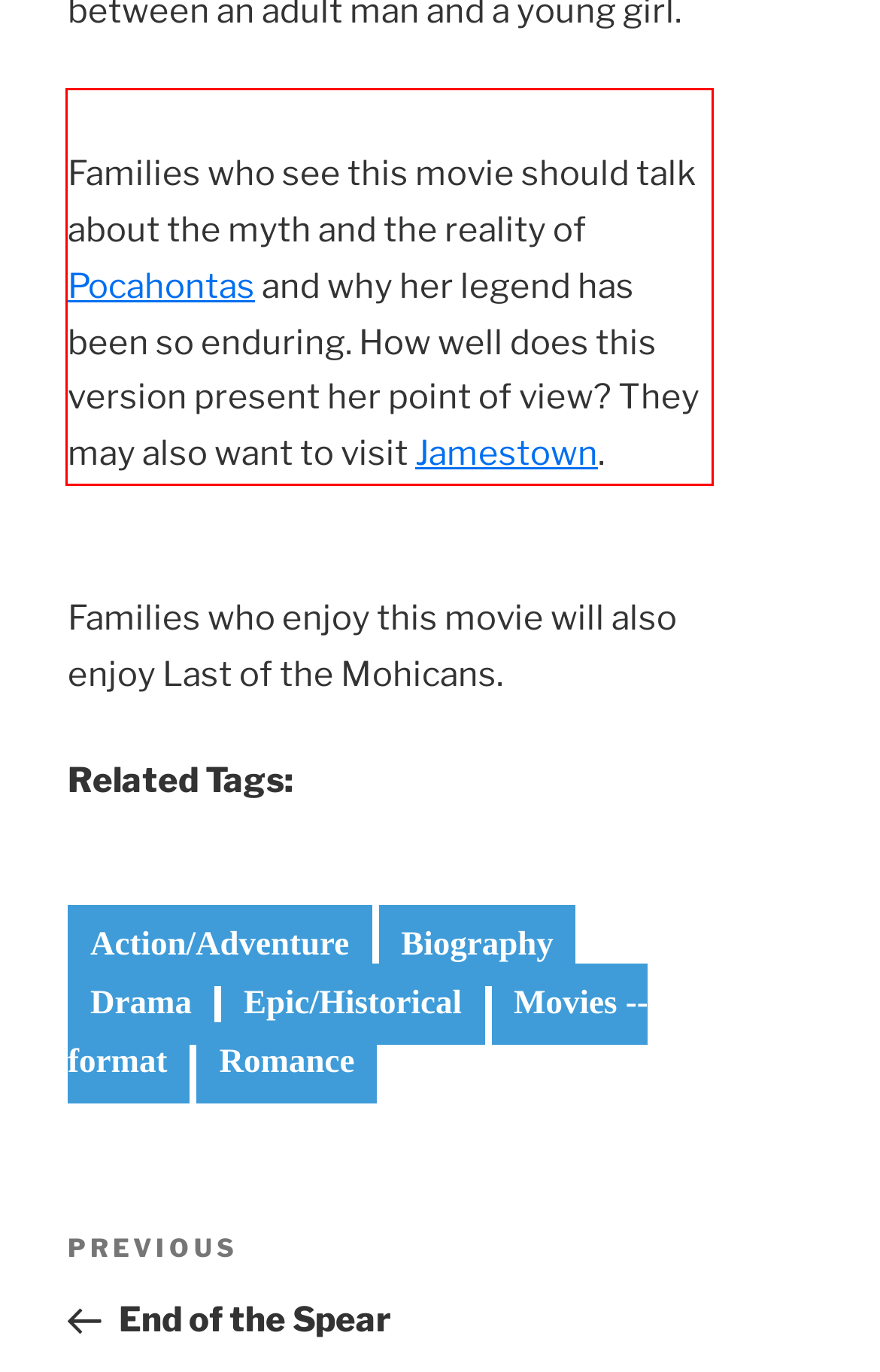Identify and extract the text within the red rectangle in the screenshot of the webpage.

Families who see this movie should talk about the myth and the reality of Pocahontas and why her legend has been so enduring. How well does this version present her point of view? They may also want to visit Jamestown.